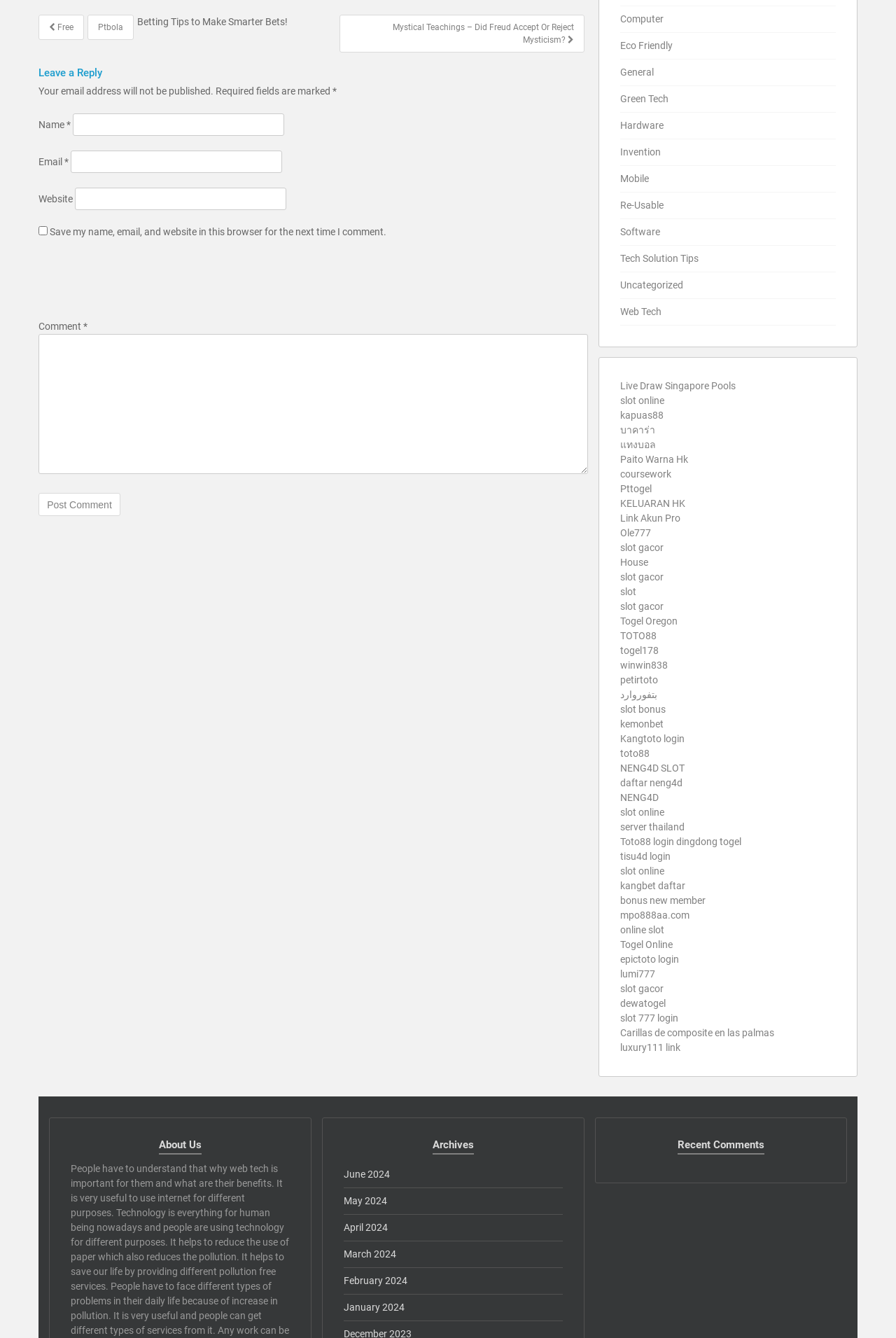Respond with a single word or phrase:
What is the purpose of the comment section?

Leave a reply